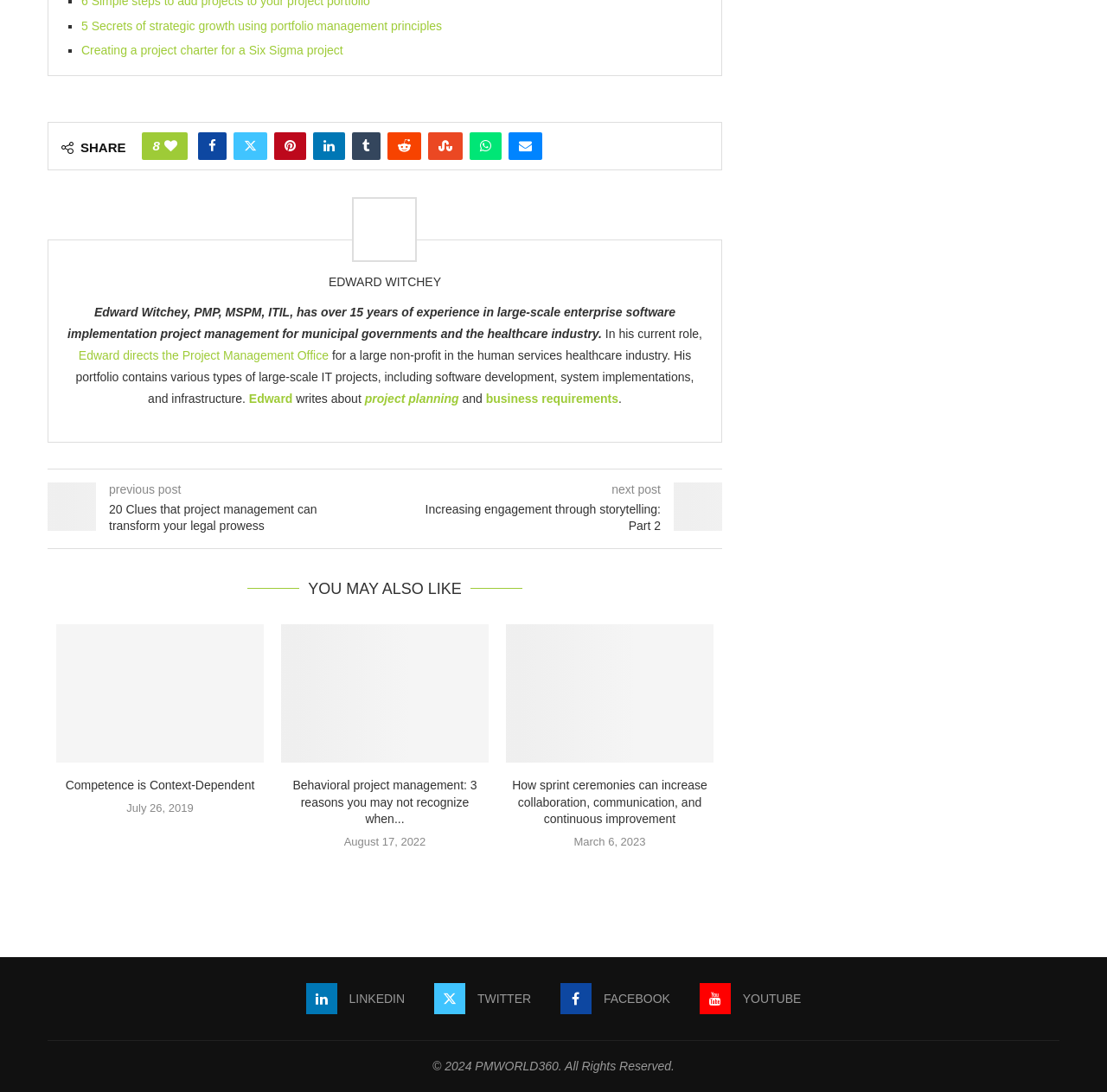What is the topic of the post above the 'YOU MAY ALSO LIKE' section?
Please look at the screenshot and answer using one word or phrase.

Strategic growth